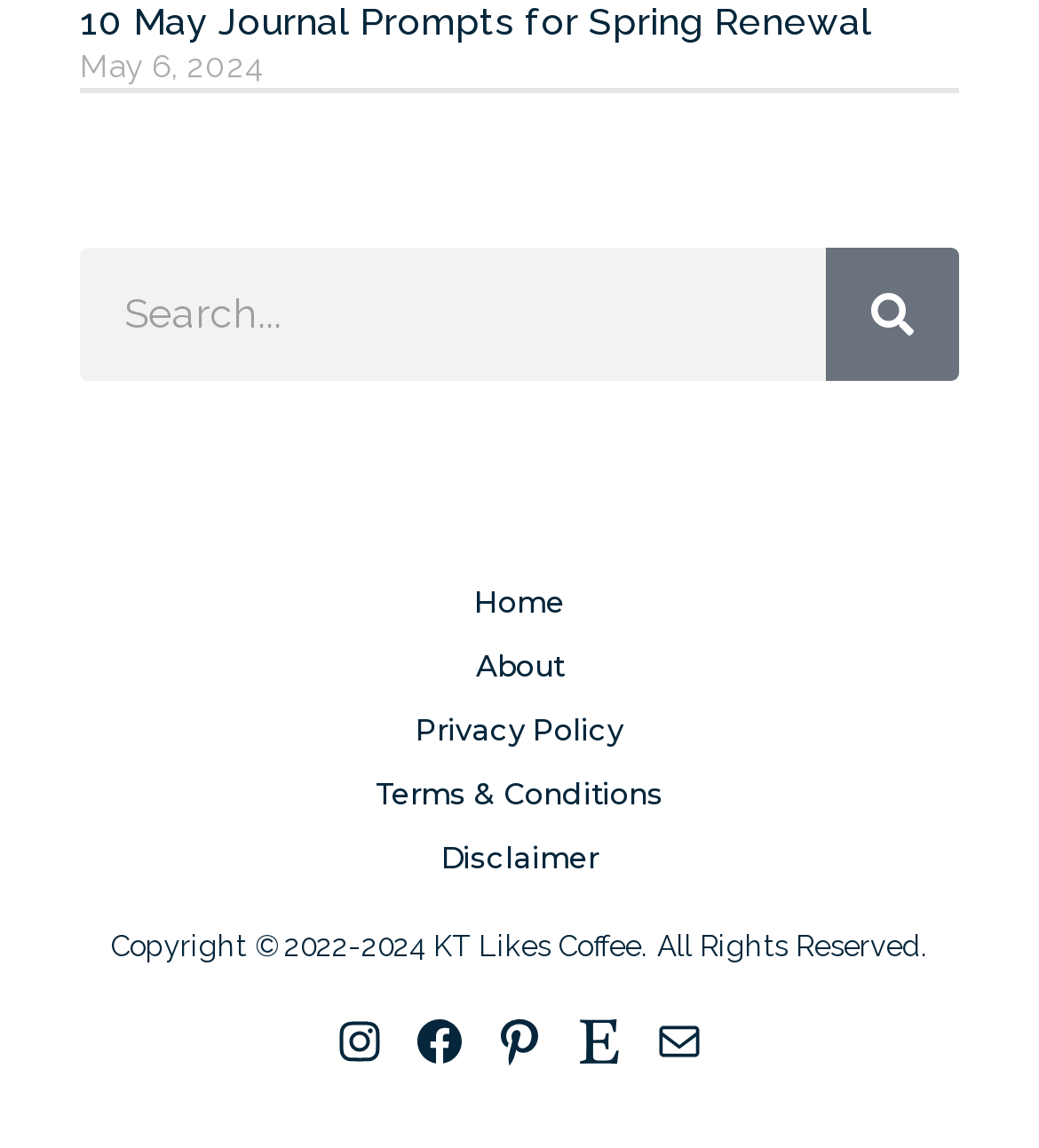Please give a succinct answer using a single word or phrase:
What is the copyright year range mentioned on the webpage?

2022-2024